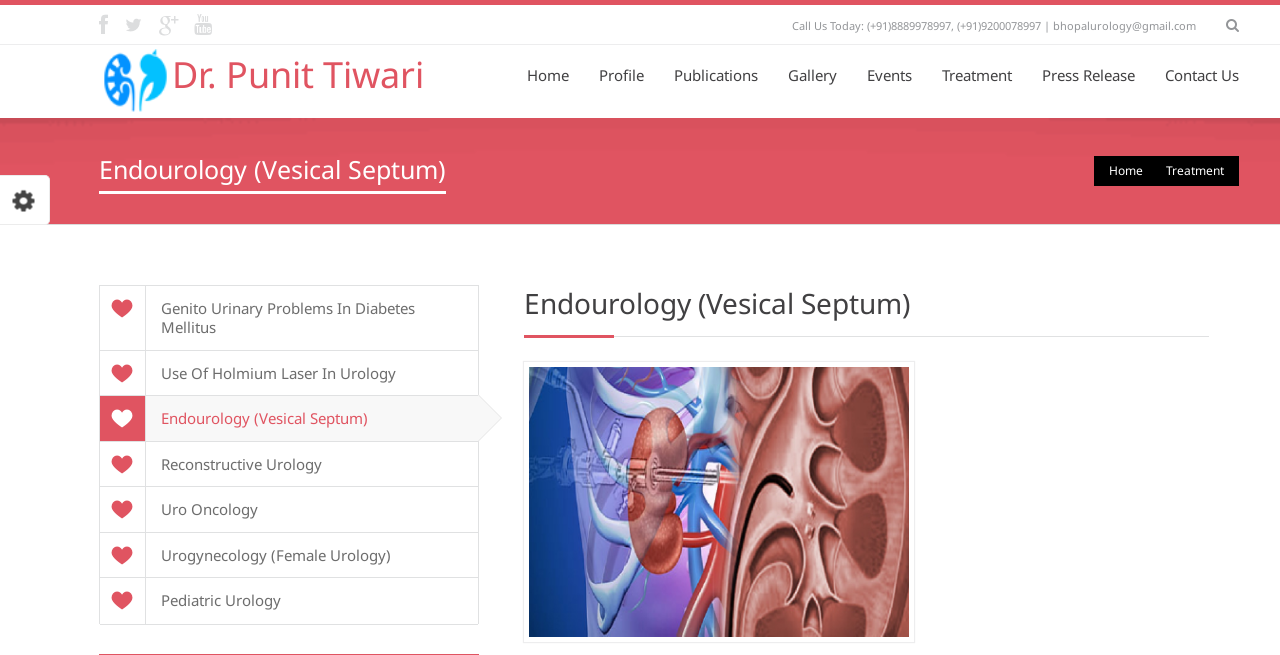Show me the bounding box coordinates of the clickable region to achieve the task as per the instruction: "View the 'Profile' page".

[0.456, 0.069, 0.514, 0.16]